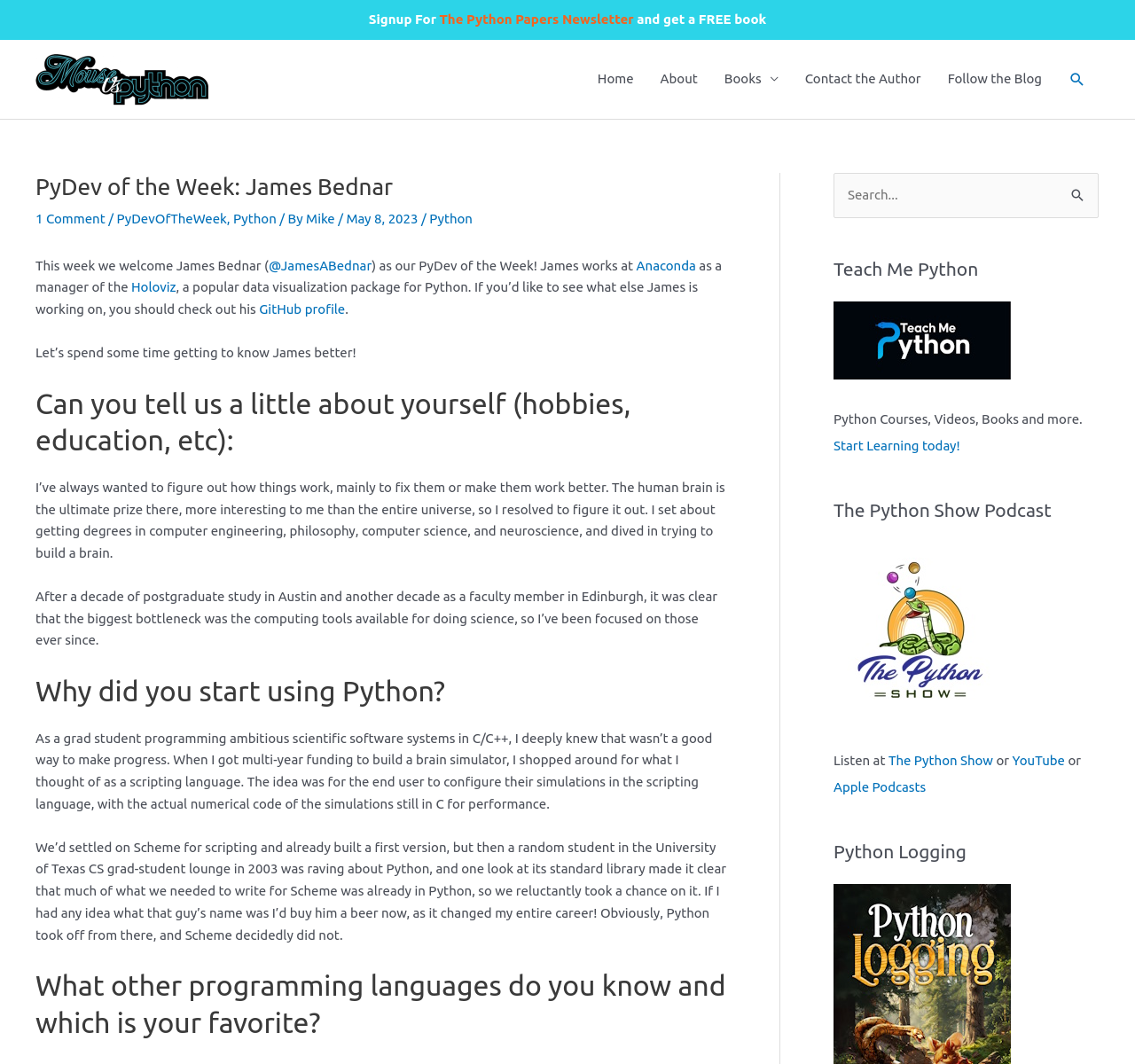Using the element description The Python Papers Newsletter, predict the bounding box coordinates for the UI element. Provide the coordinates in (top-left x, top-left y, bottom-right x, bottom-right y) format with values ranging from 0 to 1.

[0.387, 0.011, 0.558, 0.025]